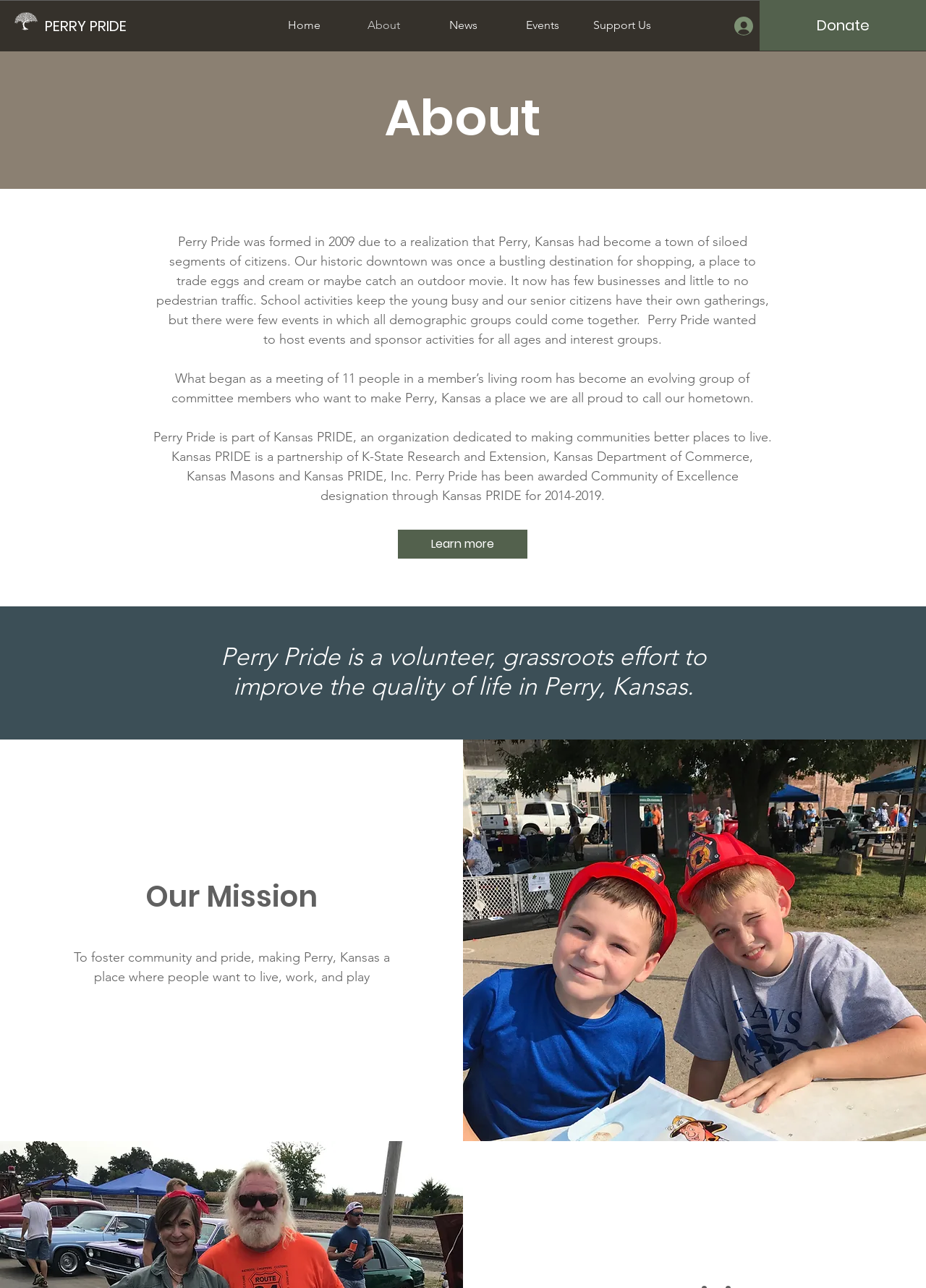Select the bounding box coordinates of the element I need to click to carry out the following instruction: "Click the 'Donate' button".

[0.82, 0.0, 1.0, 0.039]